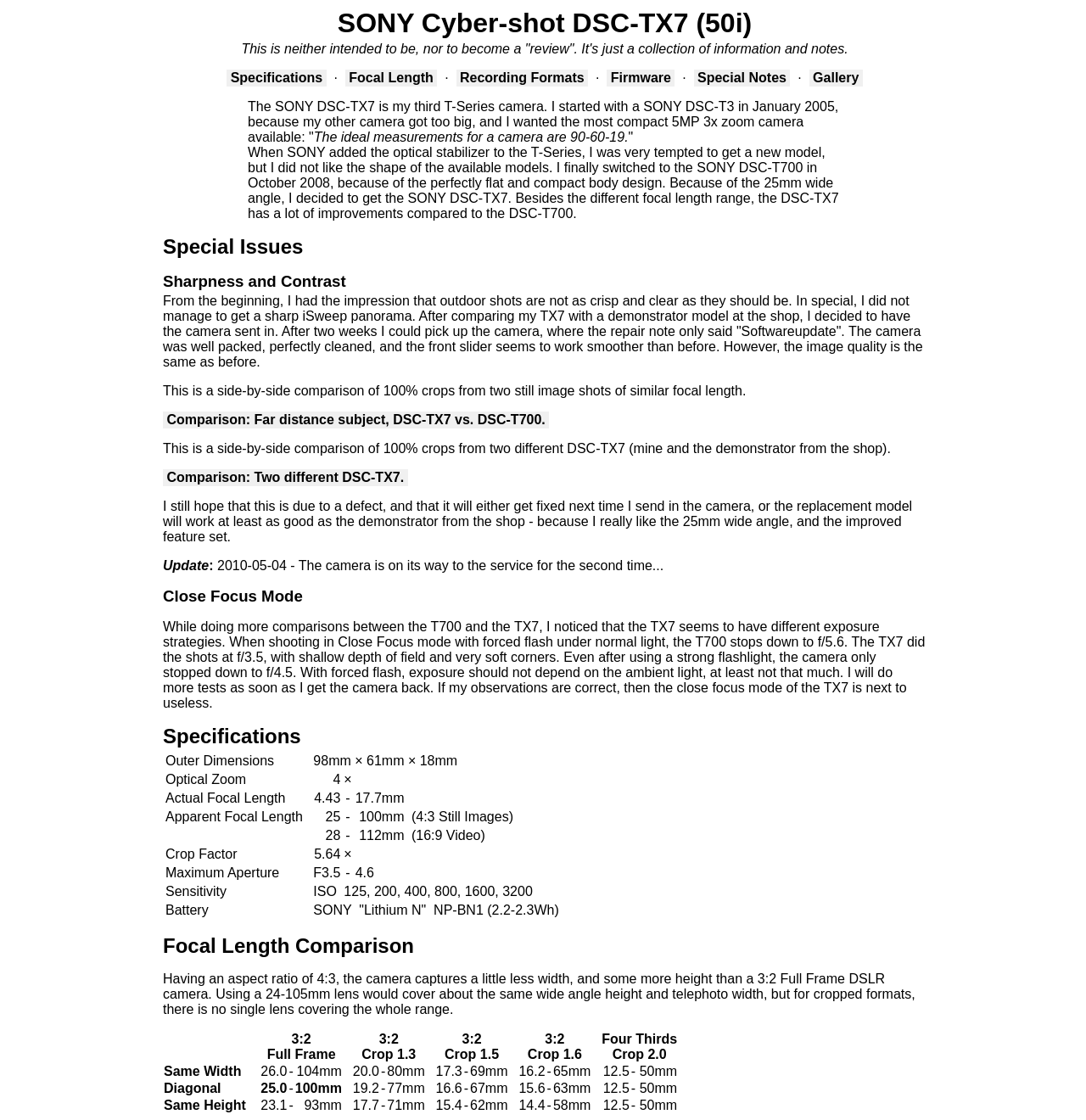What is the maximum aperture of the camera?
Look at the image and respond with a one-word or short-phrase answer.

F3.5-4.6